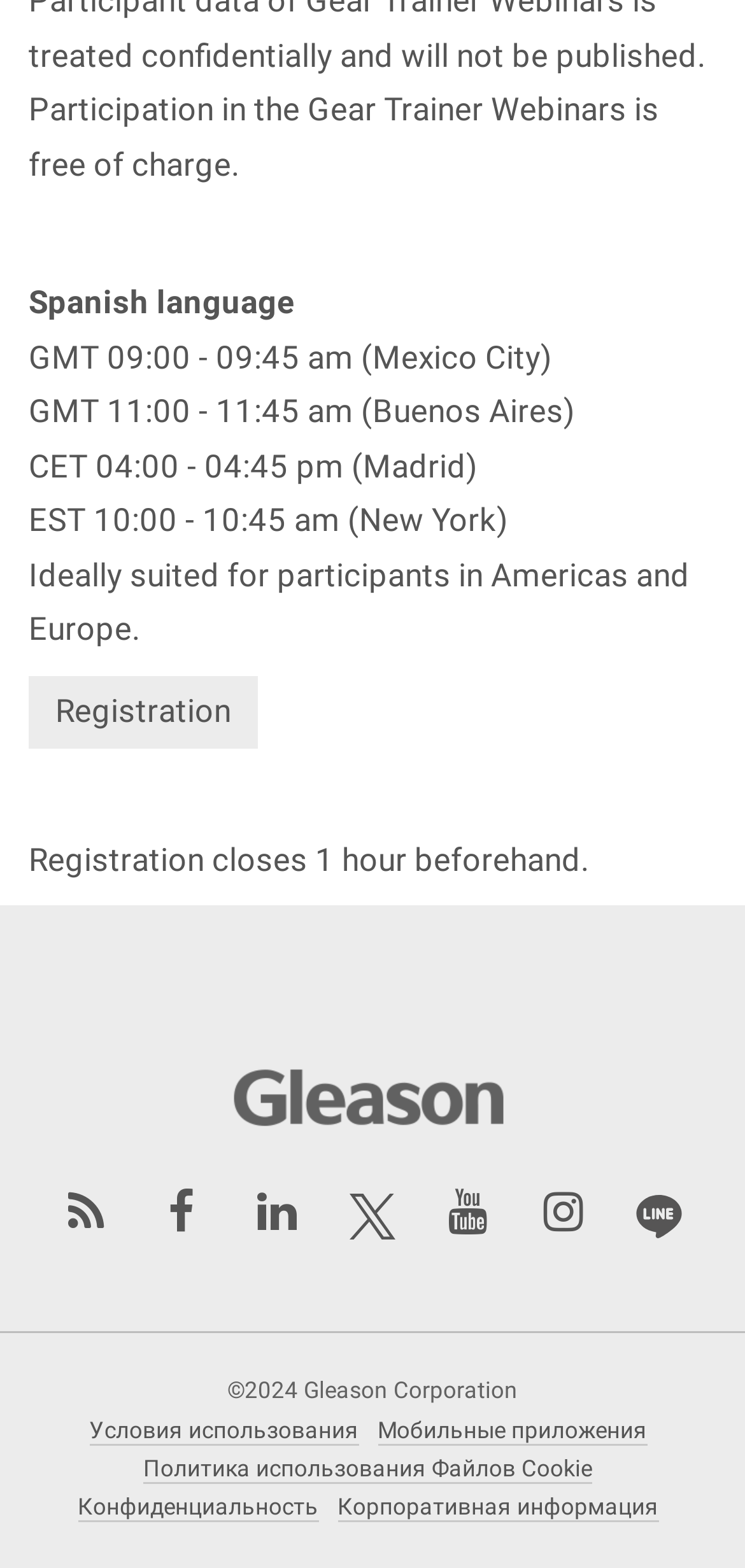Answer the question below using just one word or a short phrase: 
How many social media links are available?

5